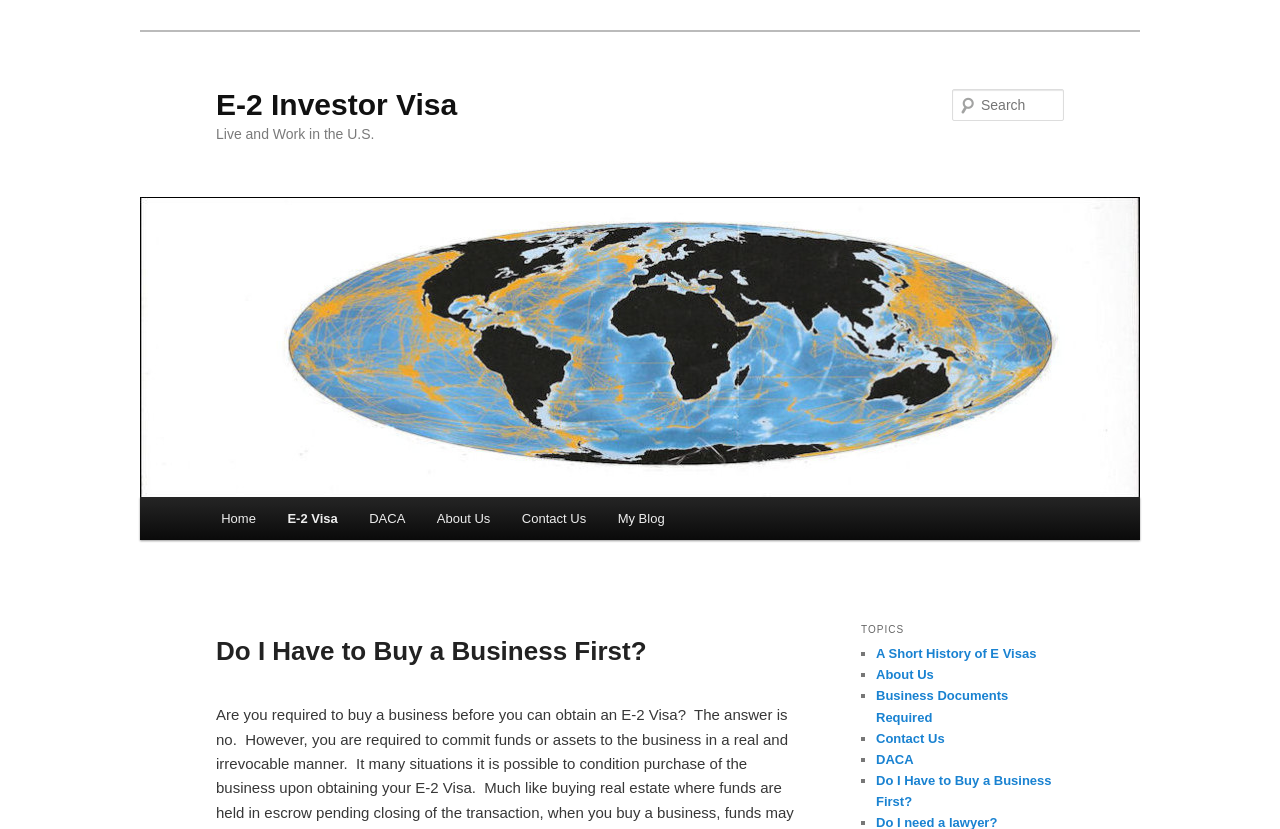Provide a short, one-word or phrase answer to the question below:
What is the topic of the article on this webpage?

Do I Have to Buy a Business First?